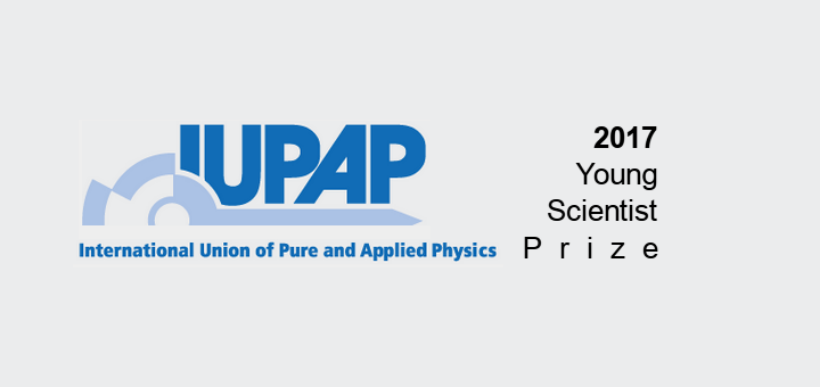Respond to the question with just a single word or phrase: 
What is the domain of physics recognized by the award?

Biological physics